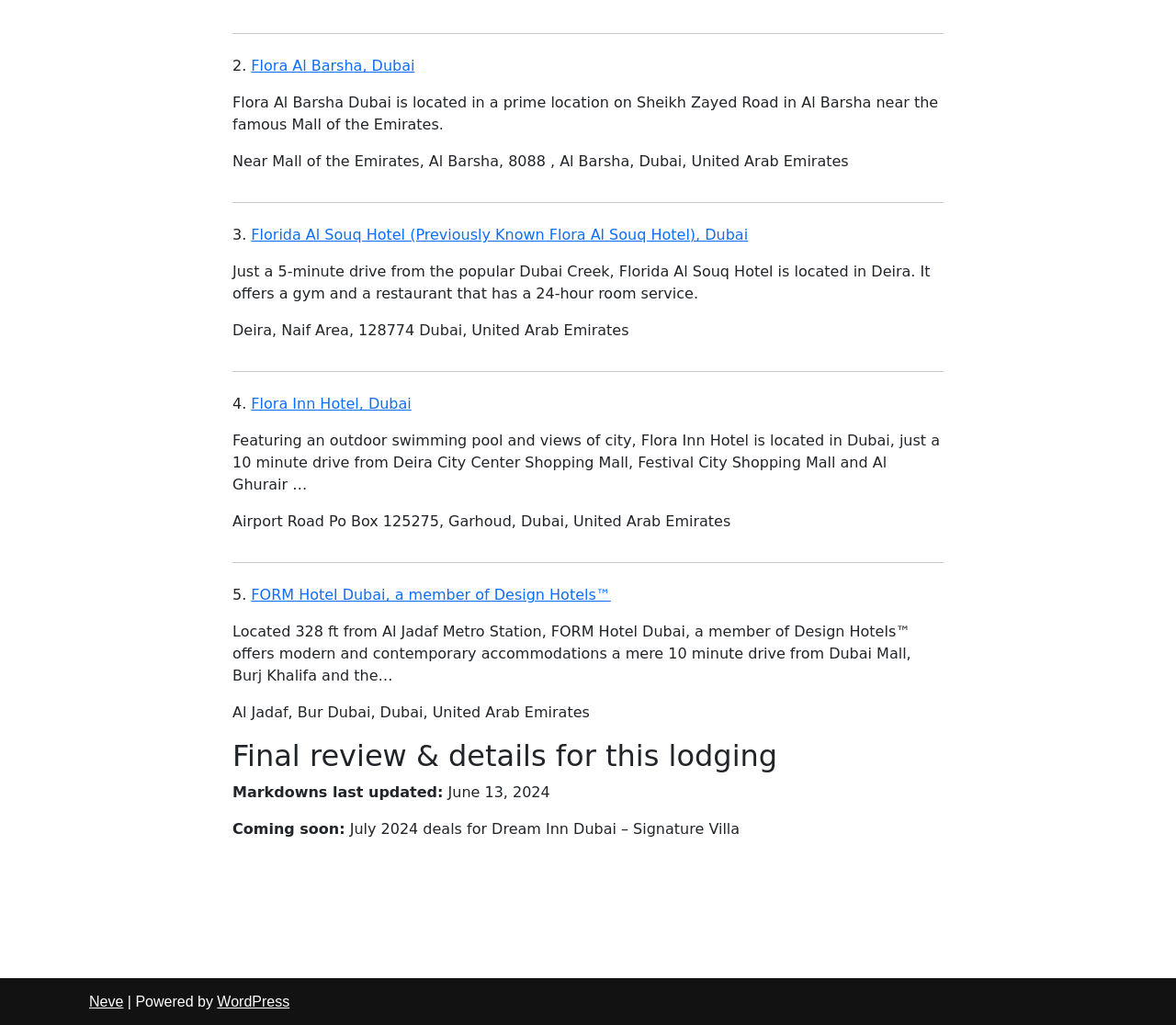Identify the bounding box coordinates for the UI element described as follows: Flora Inn Hotel, Dubai. Use the format (top-left x, top-left y, bottom-right x, bottom-right y) and ensure all values are floating point numbers between 0 and 1.

[0.214, 0.386, 0.35, 0.403]